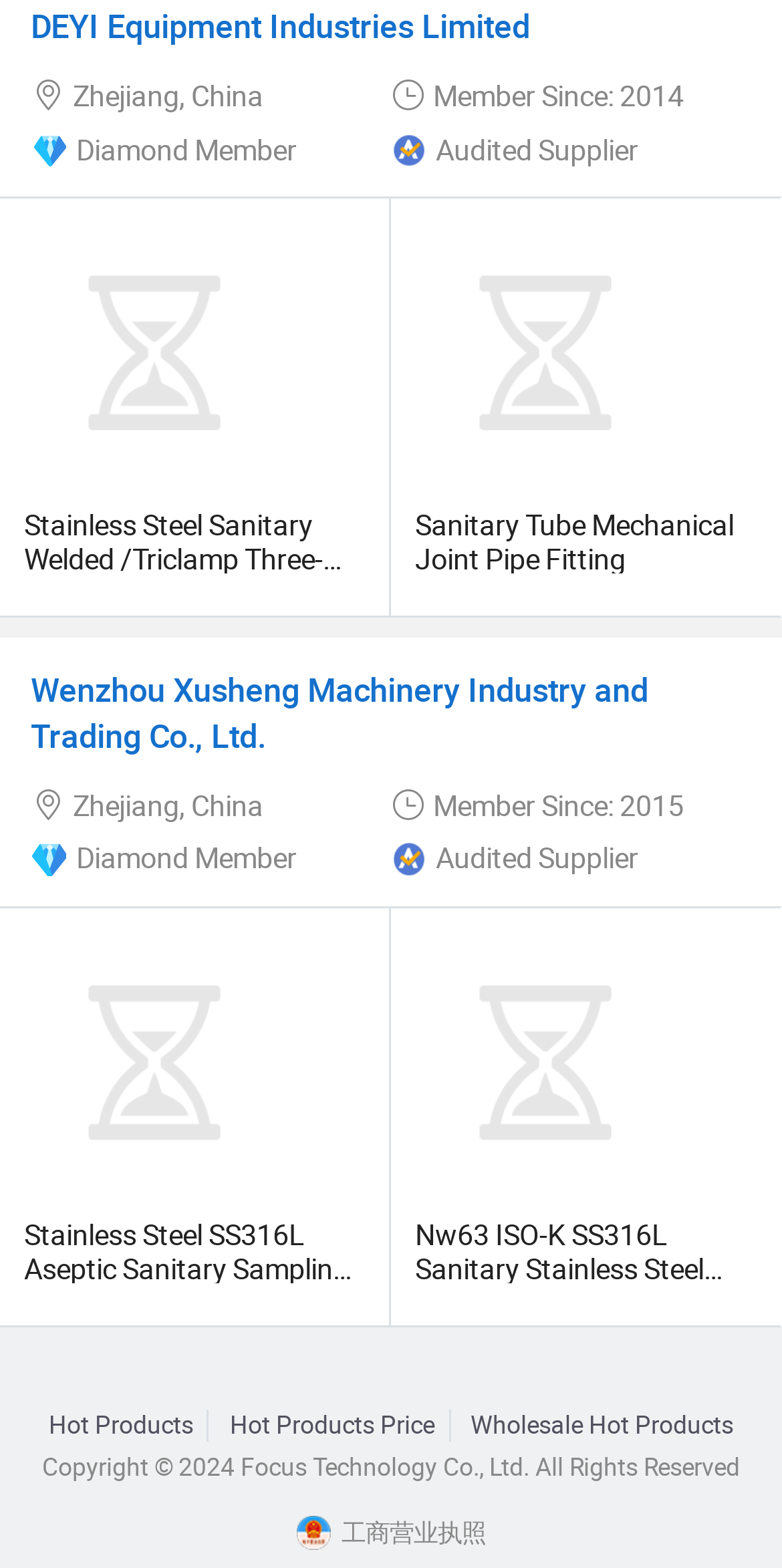Use one word or a short phrase to answer the question provided: 
How many companies are listed on this webpage?

2